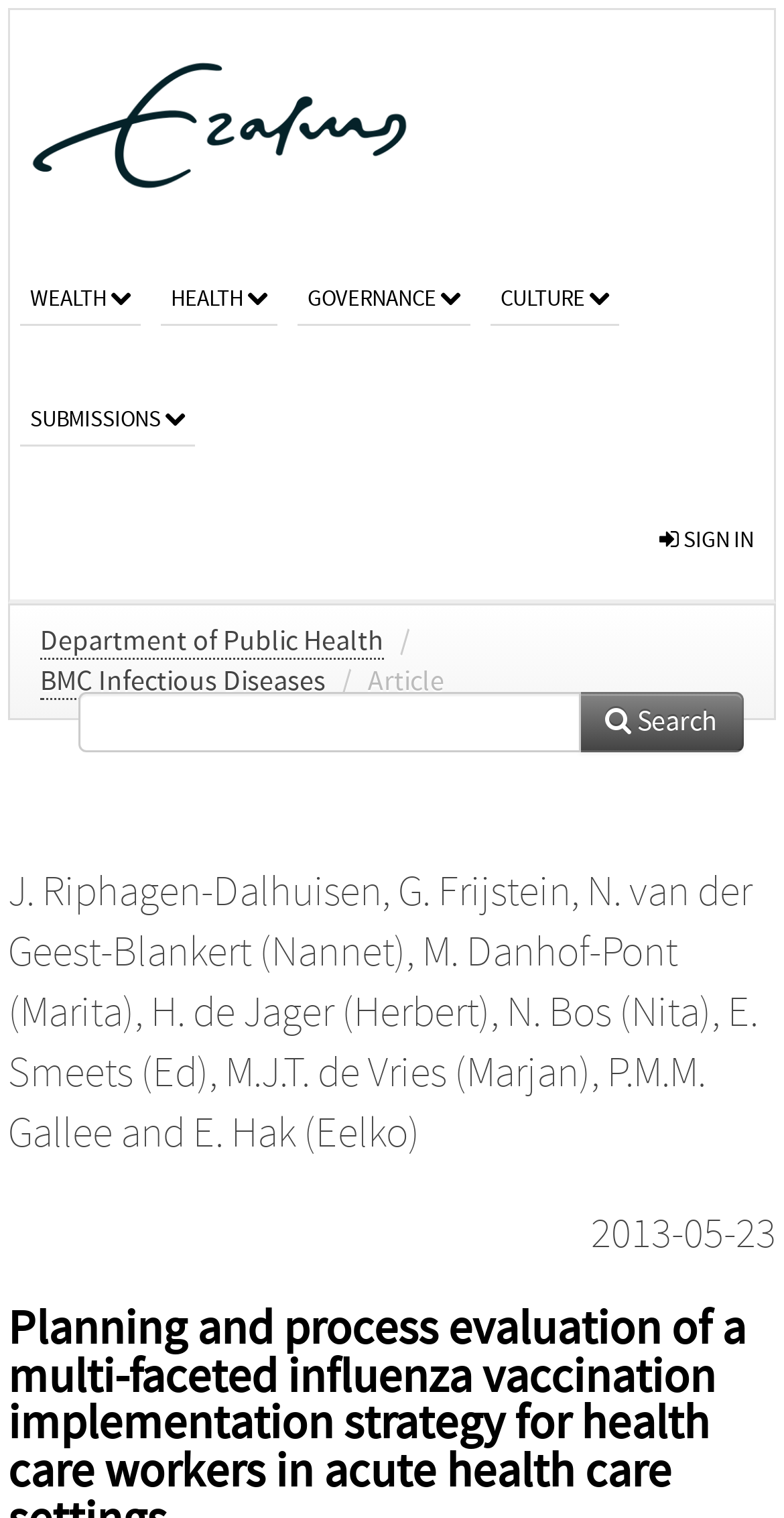Explain in detail what you observe on this webpage.

The webpage is a repository page for an academic article titled "Planning and process evaluation of a multi-faceted influenza vaccination implementation strategy for health care workers in acute health care settings" on the RePub, Erasmus University Repository website. 

At the top left corner, there is a university website link accompanied by an image. Below this, there are five main categories: WEALTH, HEALTH, GOVERNANCE, CULTURE, and SUBMISSIONS, which are evenly spaced across the top of the page. 

On the top right corner, there is a sign-in link. Below this, there are links to the Department of Public Health and BMC Infectious Diseases, separated by a forward slash. The word "Article" is displayed next to these links.

In the middle of the page, there is a search bar with a search icon on the right side. Below this, the authors of the article are listed, including J. Riphagen-Dalhuisen, G. Frijstein, N. van der Geest-Blankert, M. Danhof-Pont, H. de Jager, N. Bos, E. Smeets, M.J.T. de Vries, P.M.M. Gallee, and E. Hak, separated by commas. The publication date, 2013-05-23, is displayed at the bottom right corner of the page.